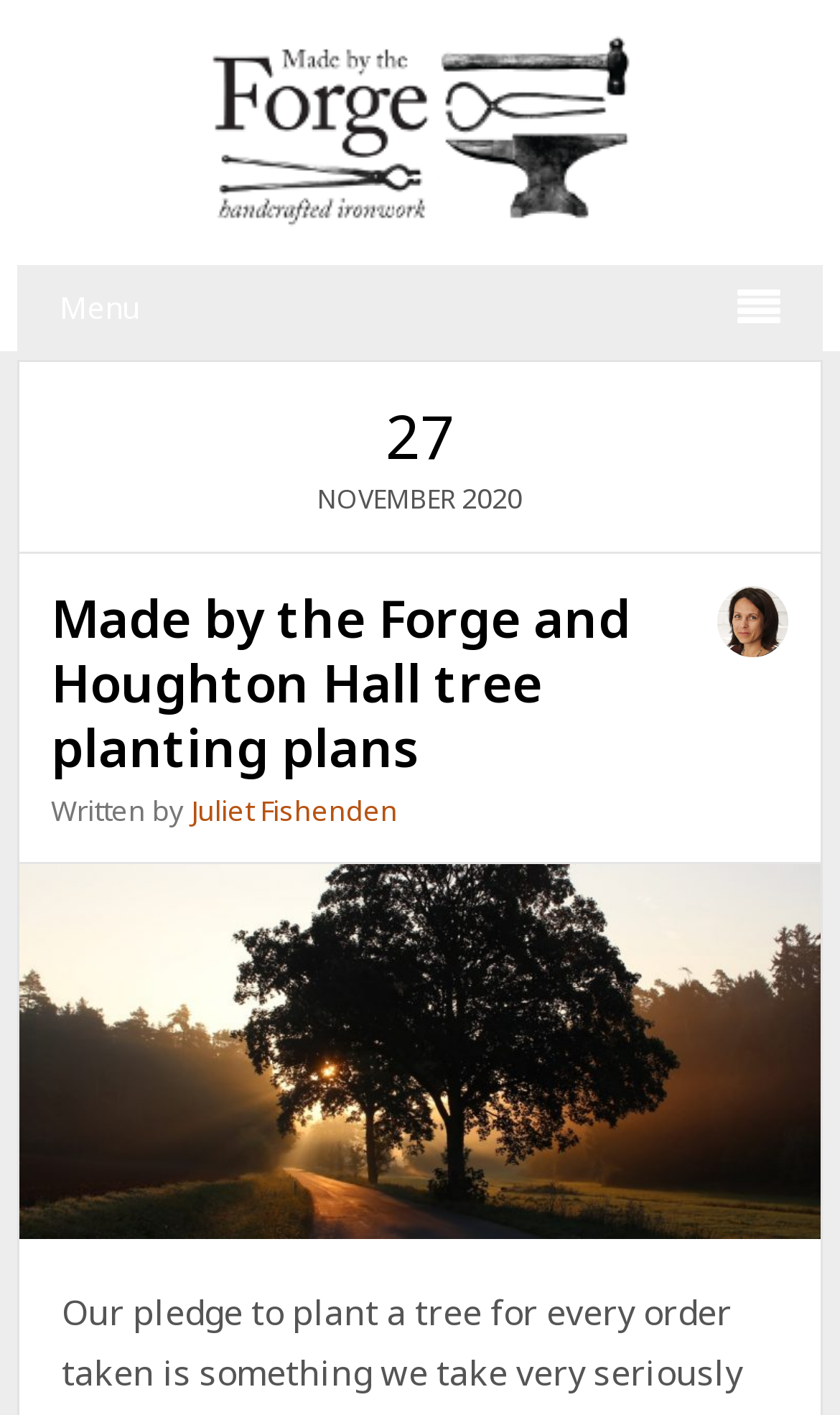What is the date of the latest article?
Utilize the image to construct a detailed and well-explained answer.

I found the date of the latest article by looking at the time element with the text 'November 27, 2020' which is a child of the header element.